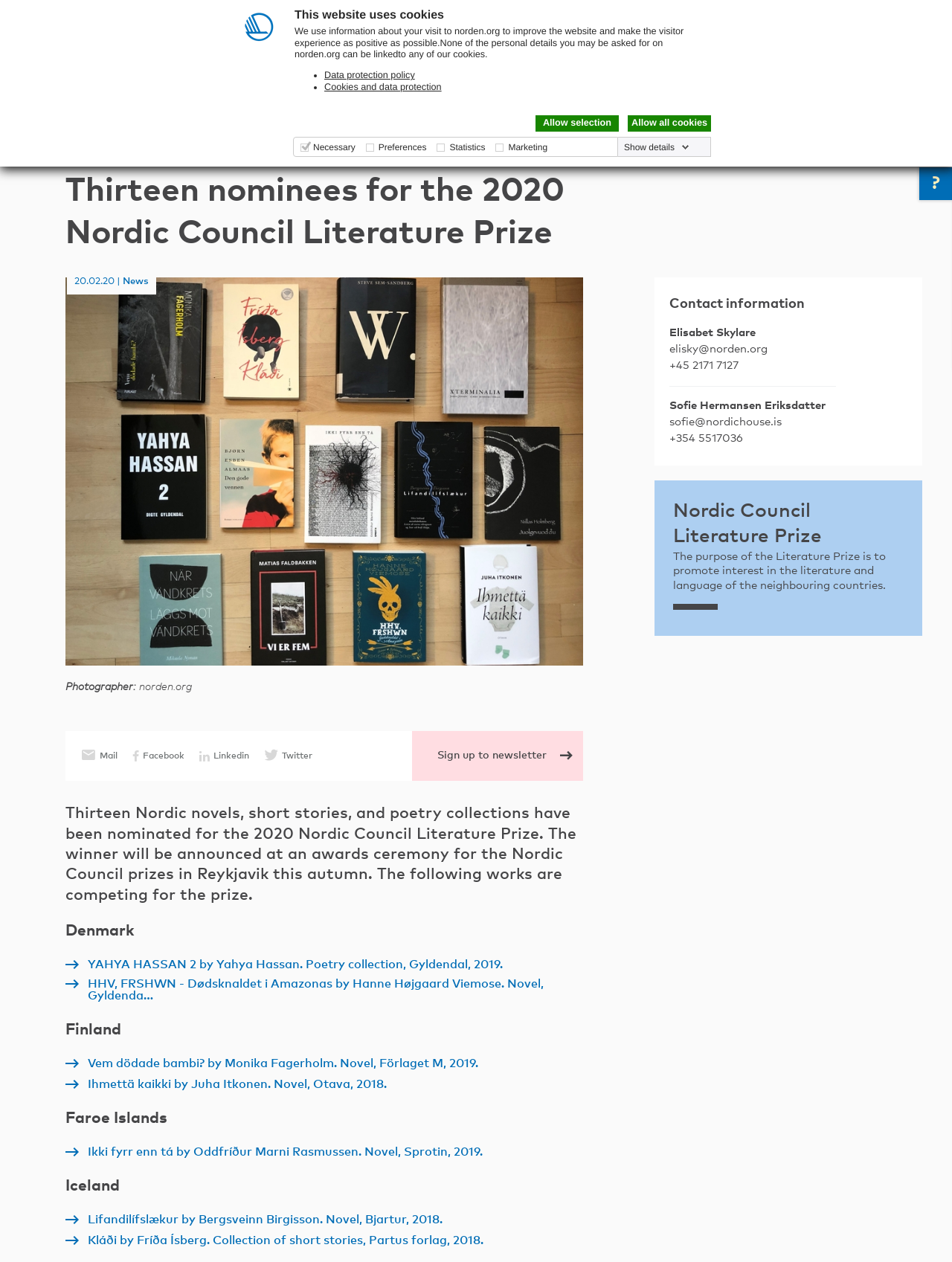Select the bounding box coordinates of the element I need to click to carry out the following instruction: "Open the search bar".

[0.746, 0.031, 0.835, 0.058]